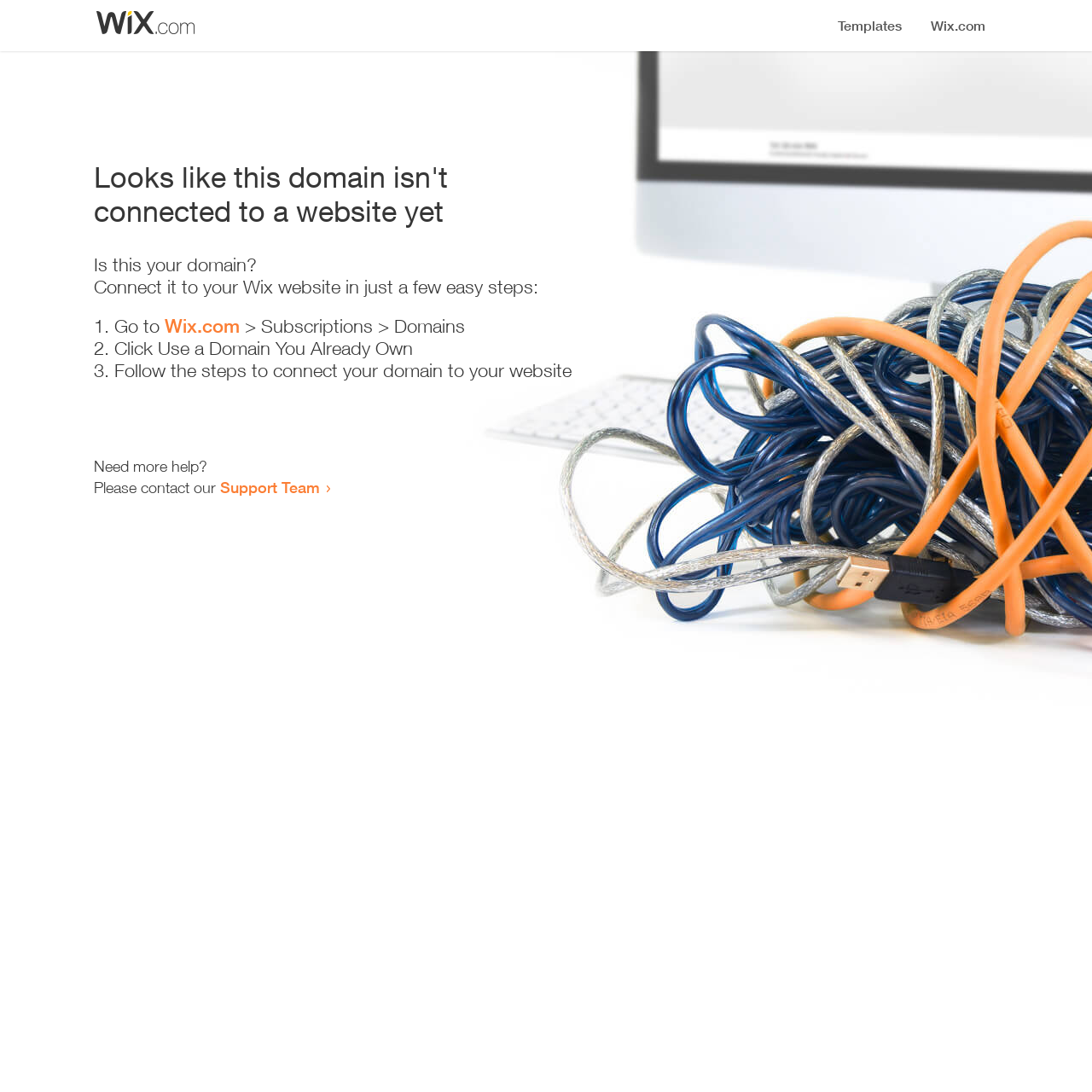Convey a detailed summary of the webpage, mentioning all key elements.

The webpage appears to be an error page, indicating that a domain is not connected to a website yet. At the top, there is a small image, followed by a heading that states the error message. Below the heading, there is a series of instructions to connect the domain to a Wix website. The instructions are presented in a step-by-step format, with three numbered list items. Each list item contains a brief description of the action to take, with the second list item containing a link to Wix.com. 

To the right of the instructions, there is a brief message asking if the domain belongs to the user, and below that, there is a call-to-action to connect the domain to the website. At the bottom of the page, there is a message offering additional help, with a link to the Support Team for users who need further assistance.